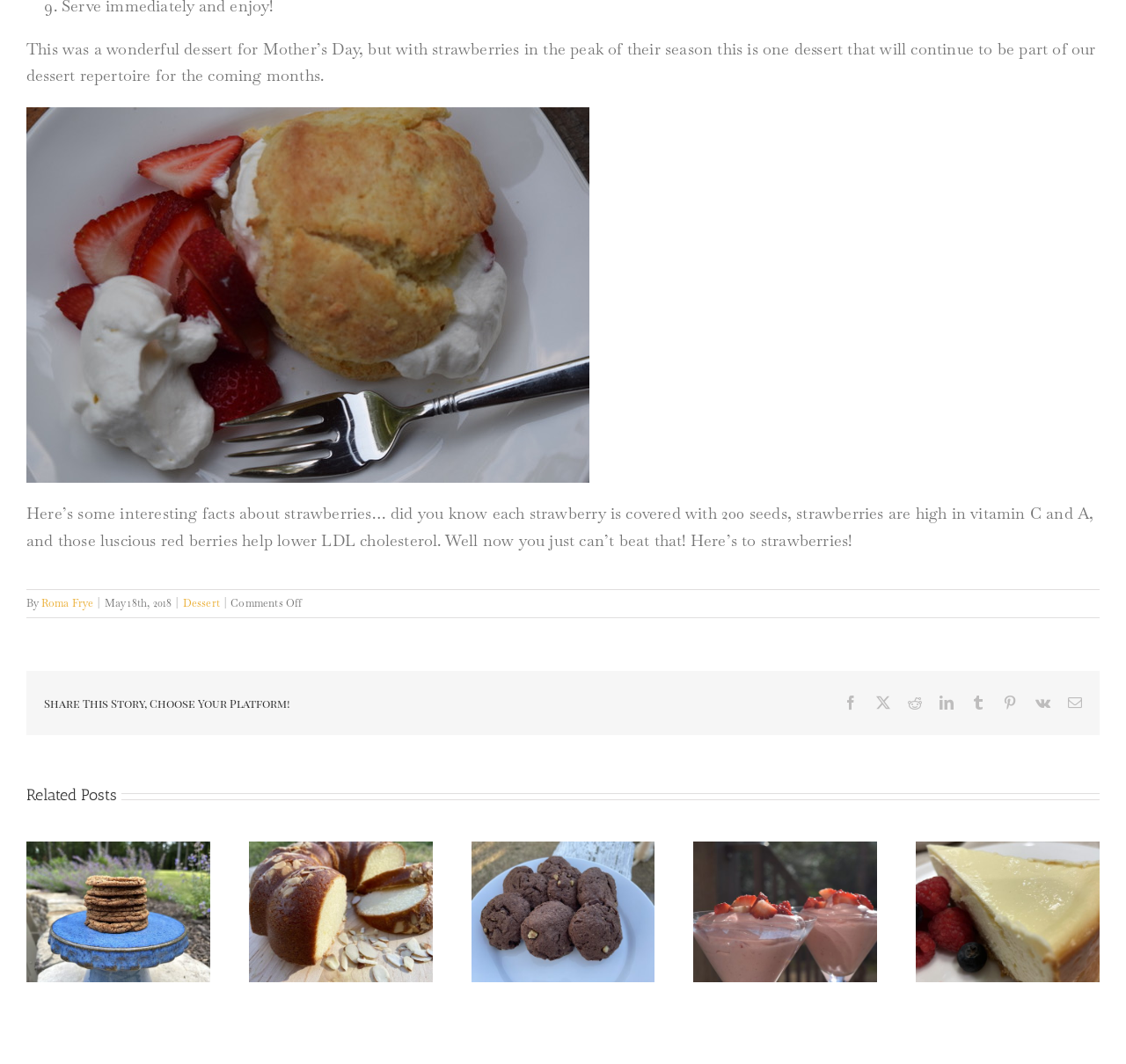What is the date of the article?
Provide a comprehensive and detailed answer to the question.

The date of the article is mentioned in the text 'May 18th, 2018' which is located below the author's name.